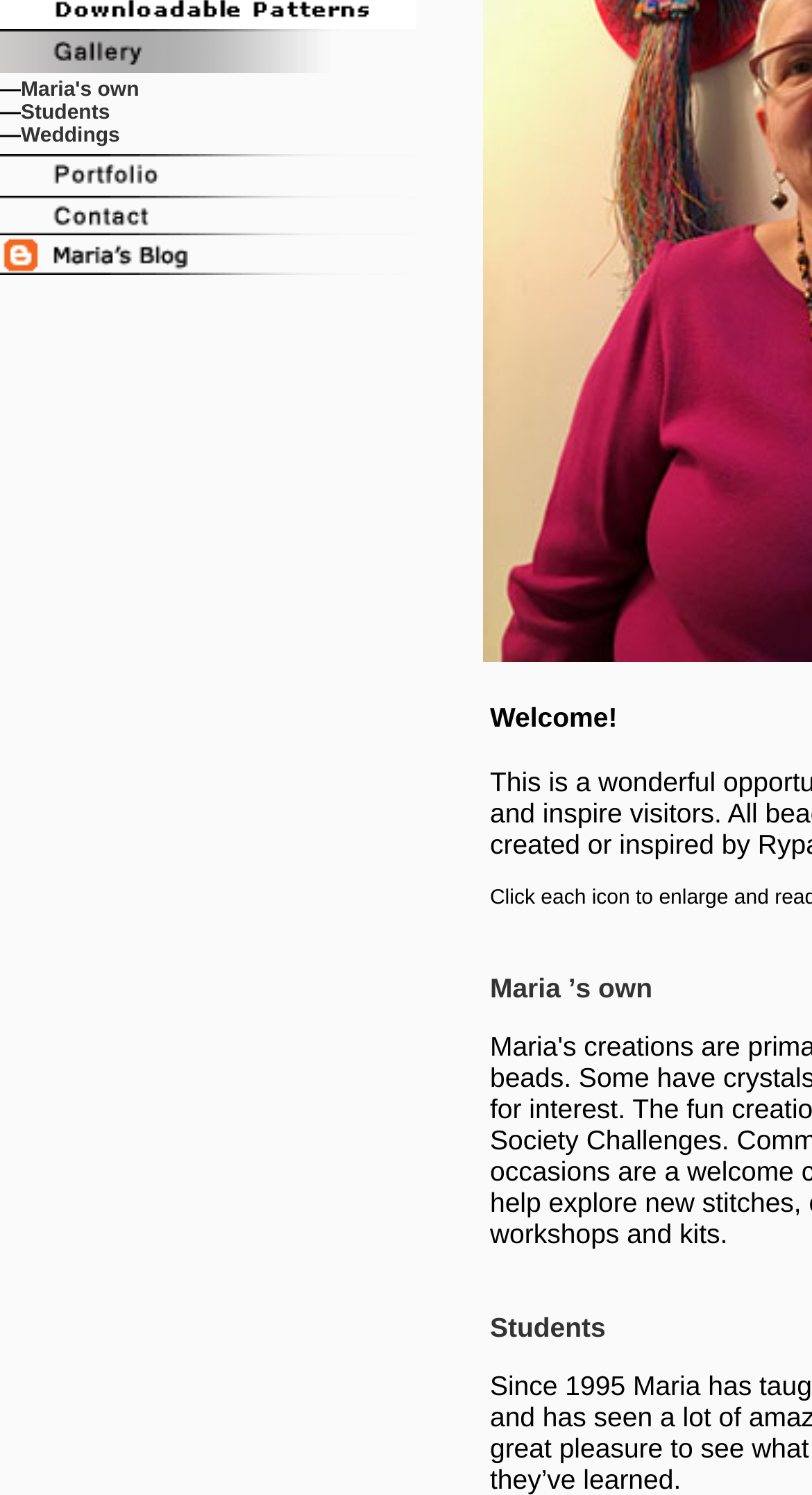Identify the coordinates of the bounding box for the element described below: "’s own". Return the coordinates as four float numbers between 0 and 1: [left, top, right, bottom].

[0.7, 0.65, 0.804, 0.671]